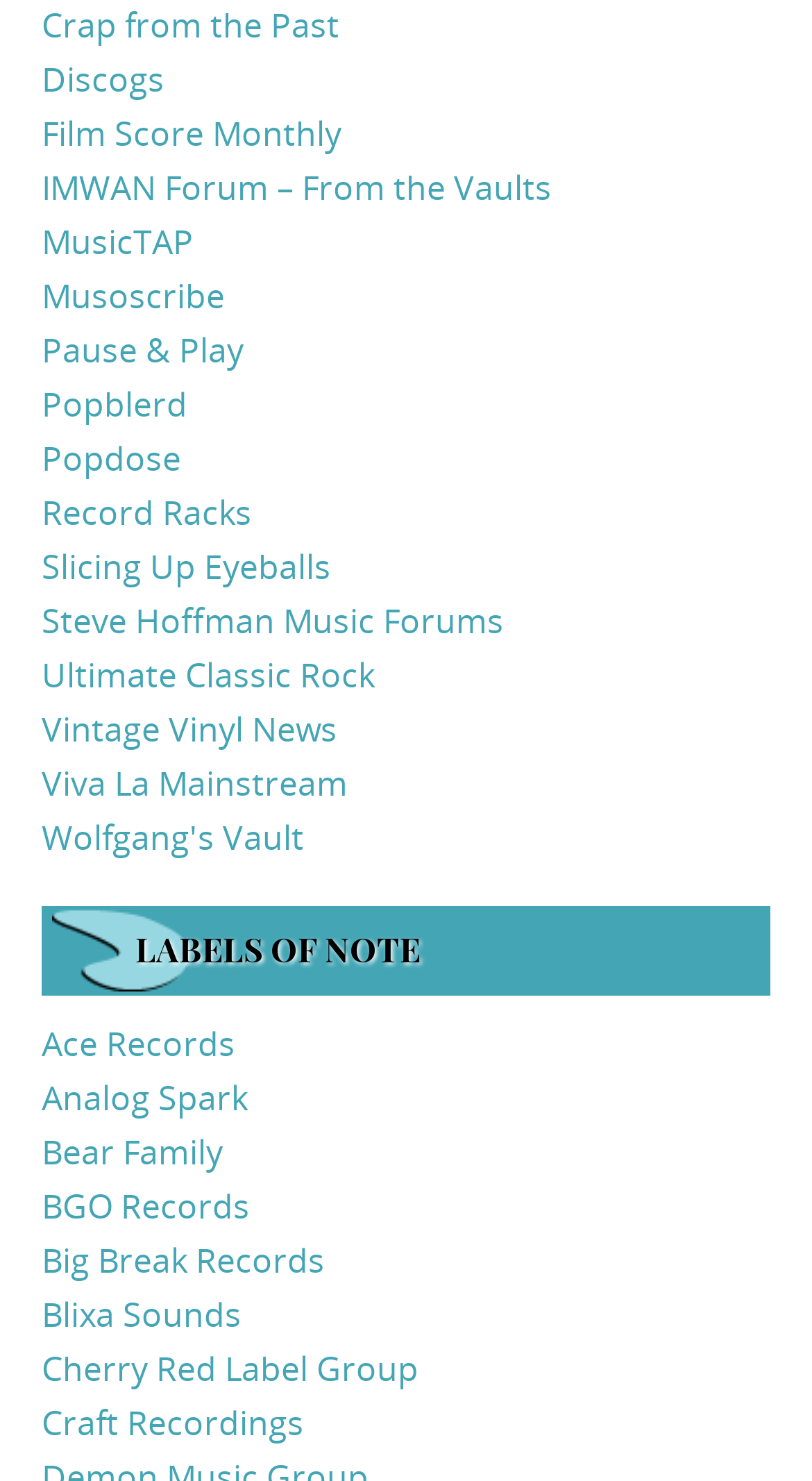What is the second link under the 'LABELS OF NOTE' heading? Analyze the screenshot and reply with just one word or a short phrase.

Analog Spark